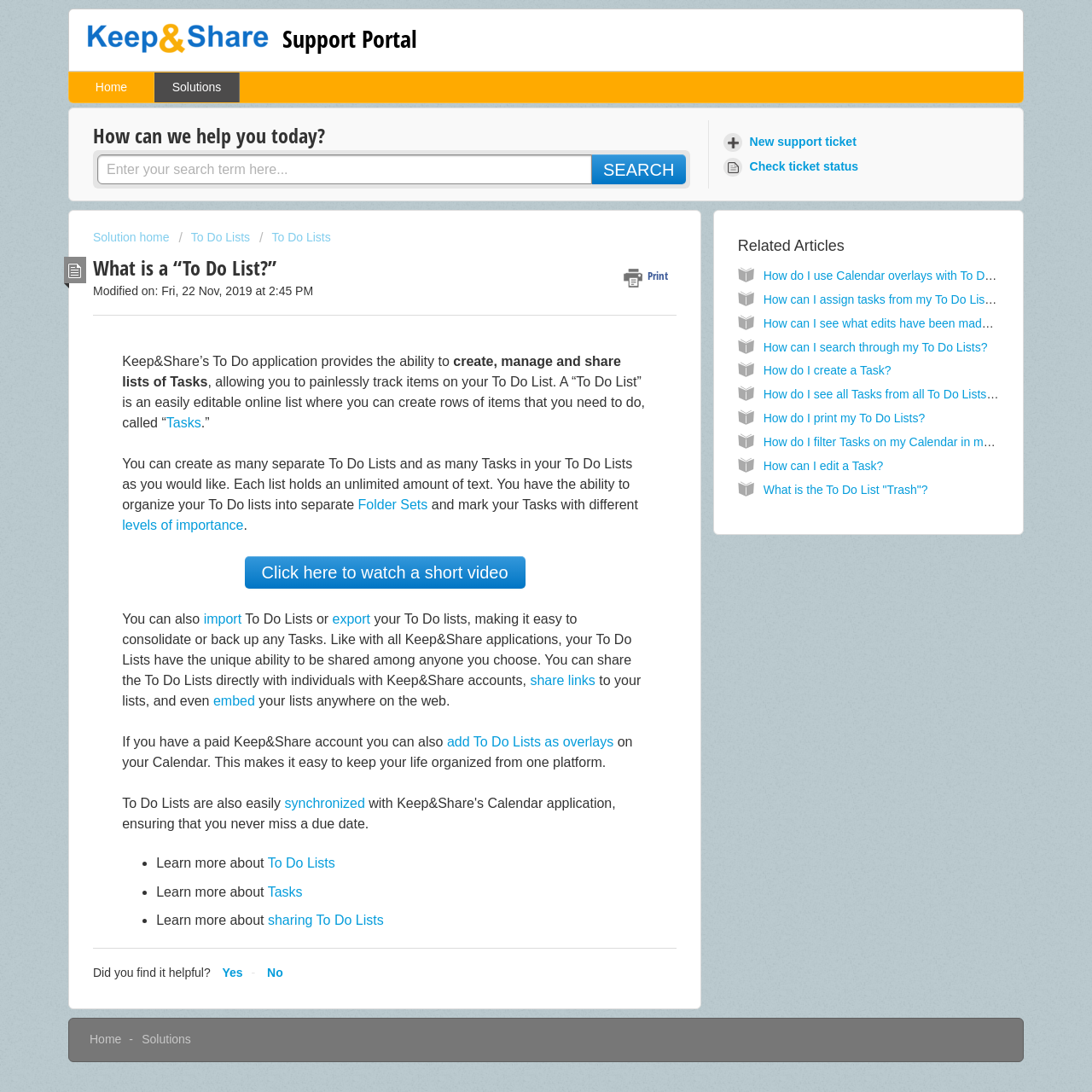Can you specify the bounding box coordinates of the area that needs to be clicked to fulfill the following instruction: "Search for support"?

[0.089, 0.142, 0.542, 0.169]